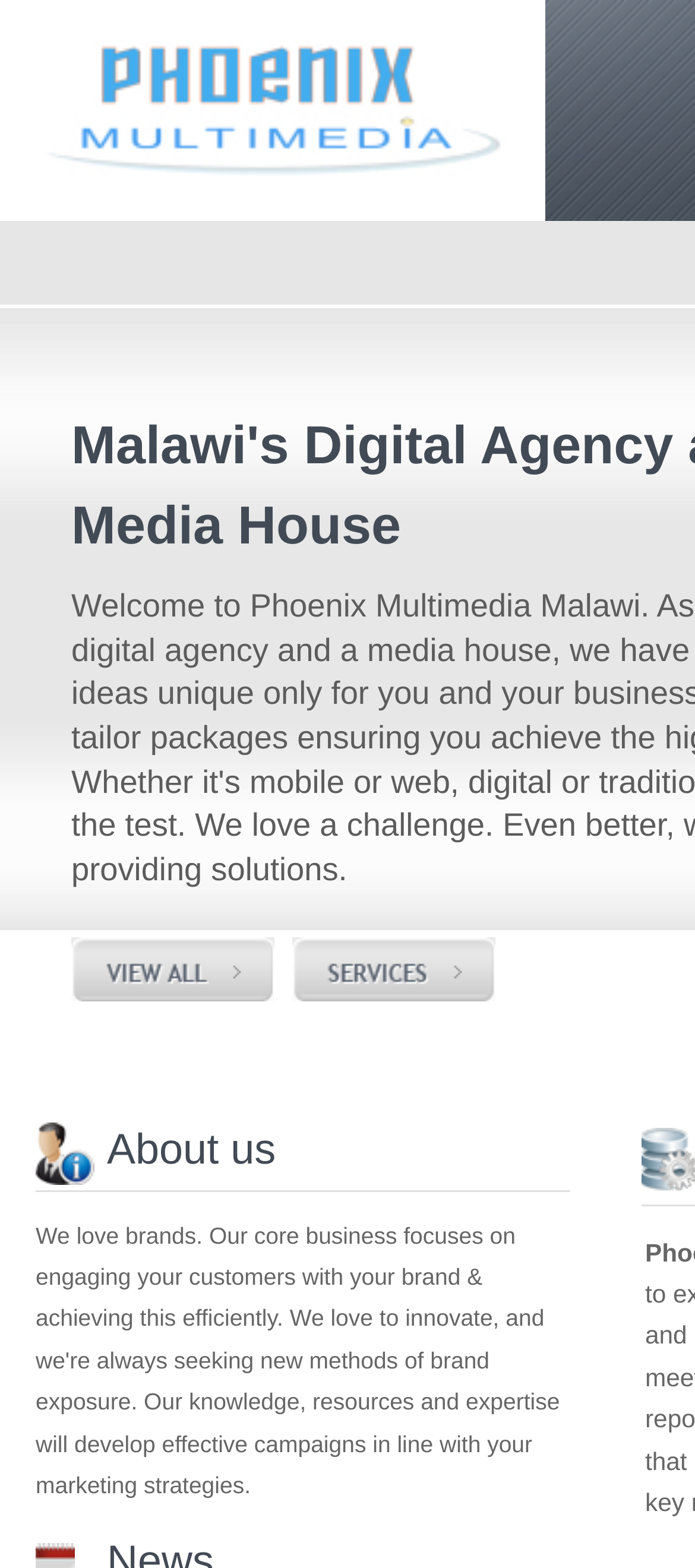Please determine the bounding box coordinates, formatted as (top-left x, top-left y, bottom-right x, bottom-right y), with all values as floating point numbers between 0 and 1. Identify the bounding box of the region described as: alt="Phoenix Multimedia Malawi"

[0.0, 0.126, 0.785, 0.145]